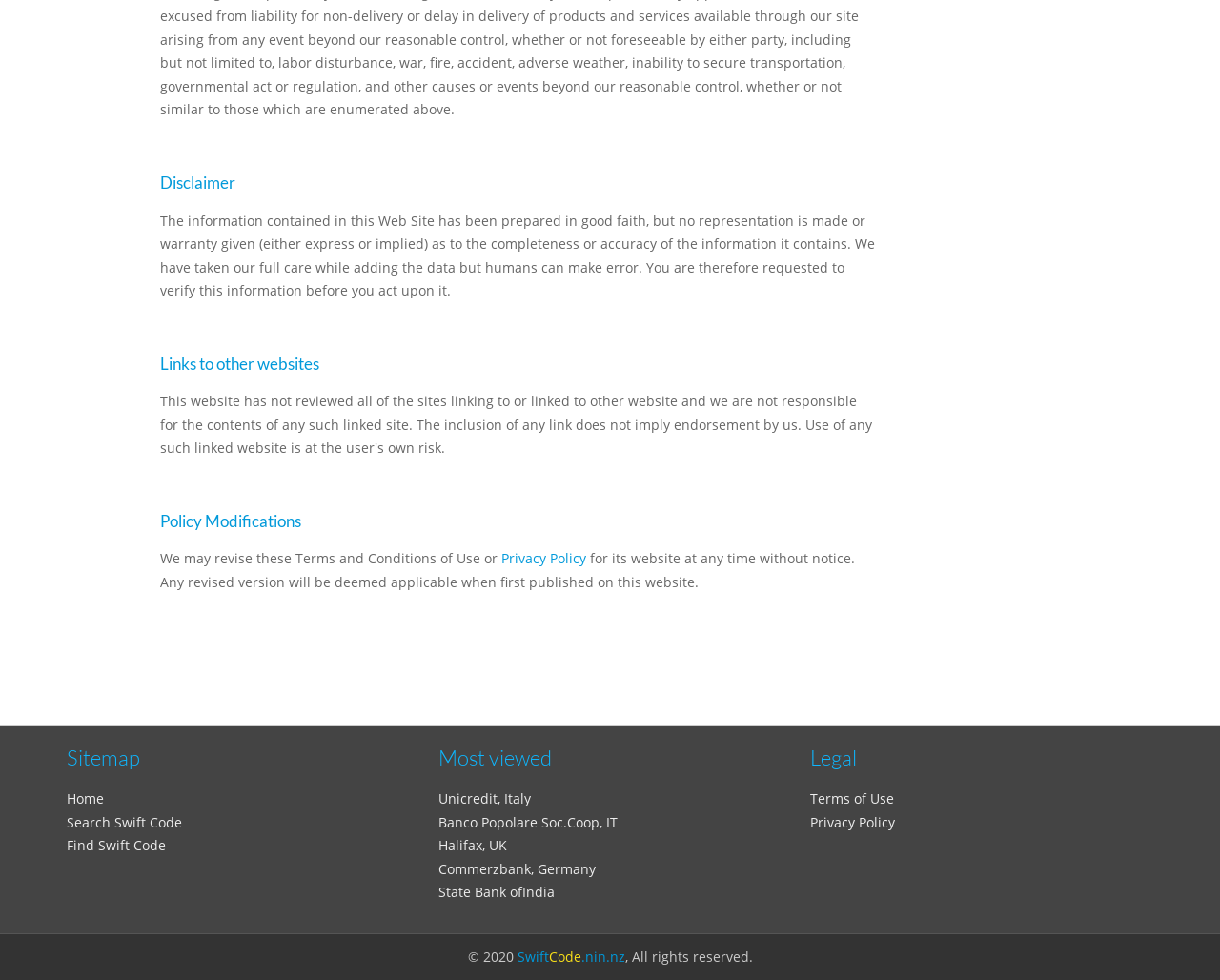Point out the bounding box coordinates of the section to click in order to follow this instruction: "Search for Swift Code".

[0.055, 0.829, 0.149, 0.848]